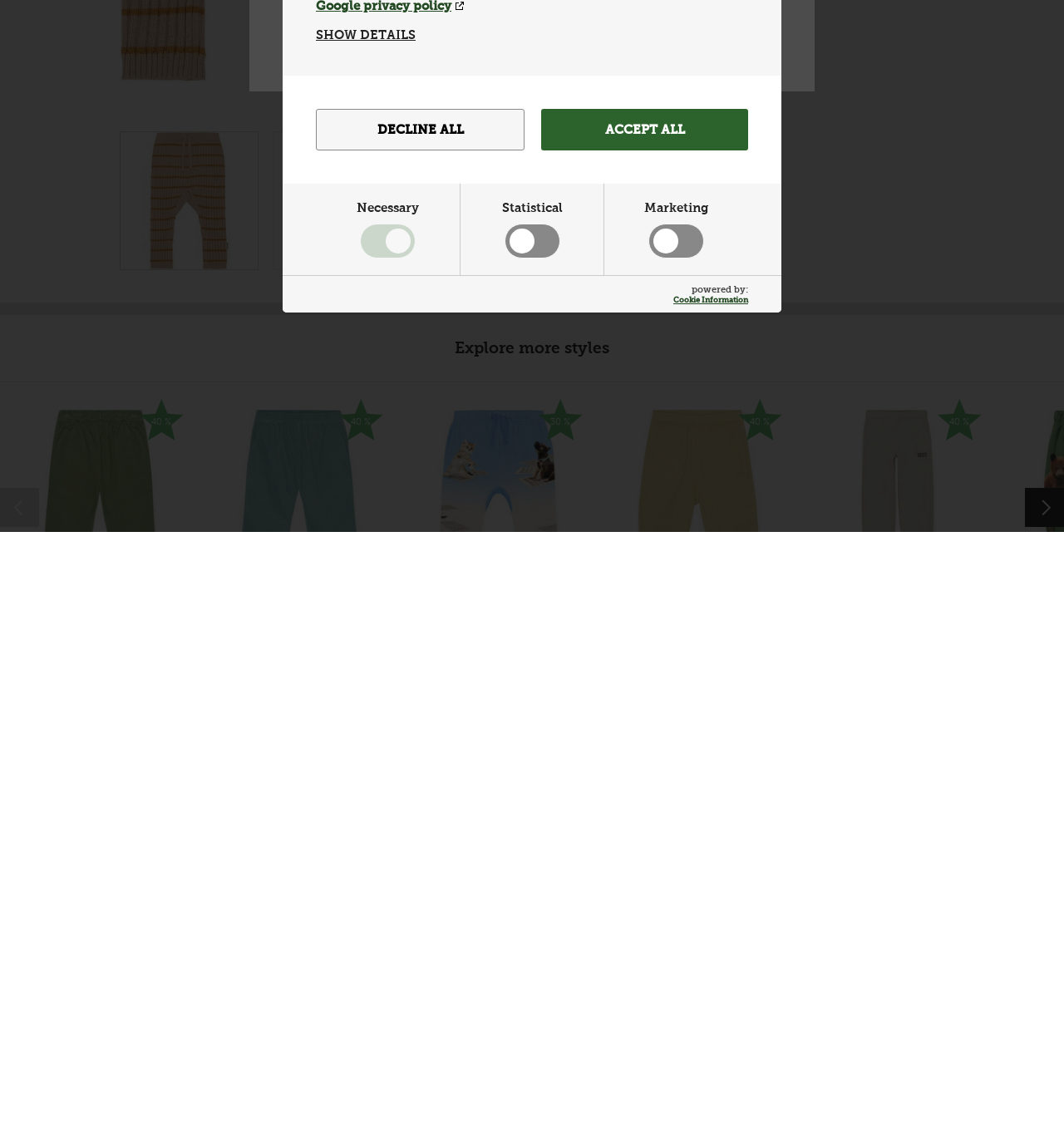Provide the bounding box coordinates of the HTML element this sentence describes: "Cookie Information". The bounding box coordinates consist of four float numbers between 0 and 1, i.e., [left, top, right, bottom].

[0.633, 0.257, 0.703, 0.265]